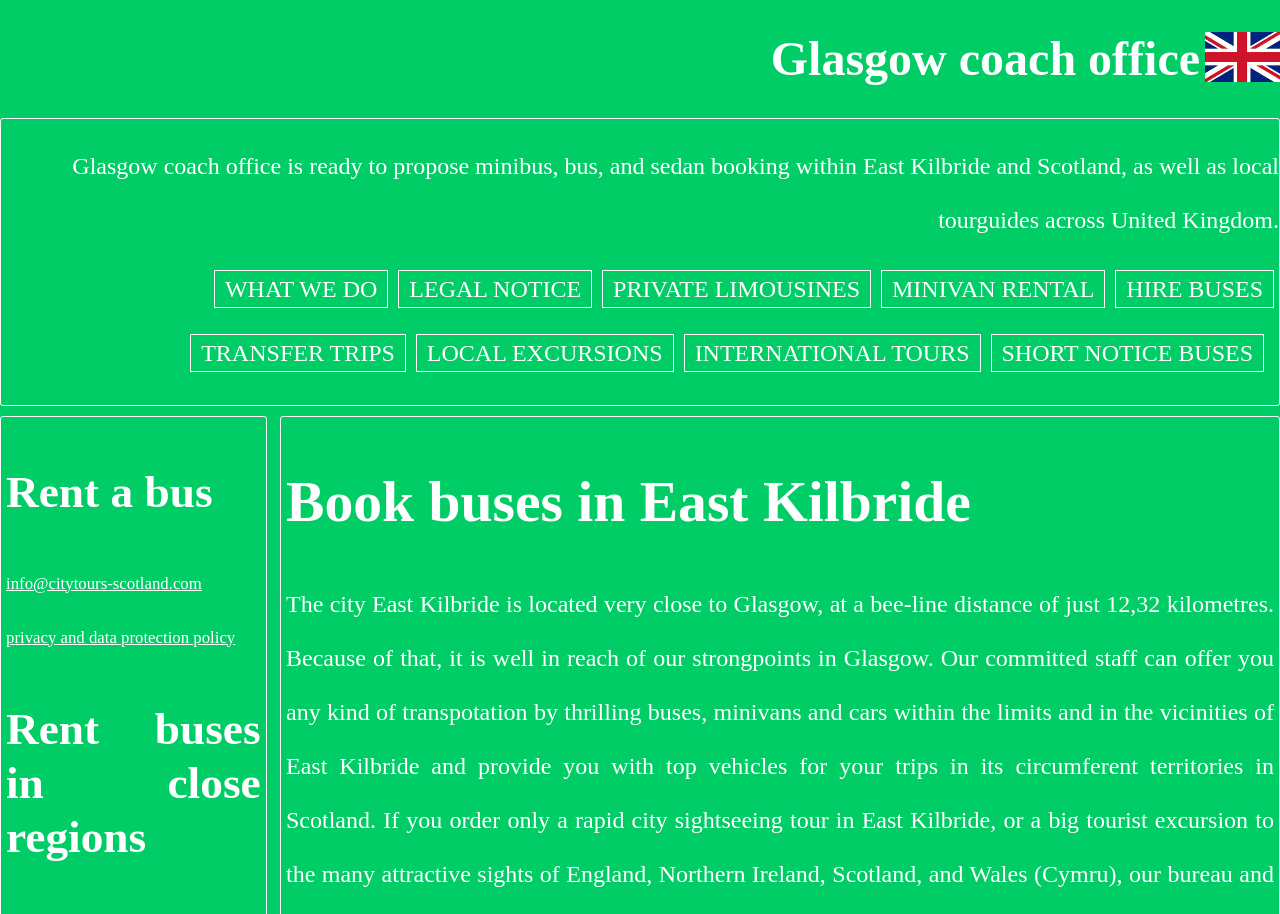Determine the bounding box for the HTML element described here: "Hire buses". The coordinates should be given as [left, top, right, bottom] with each number being a float between 0 and 1.

[0.871, 0.296, 0.995, 0.337]